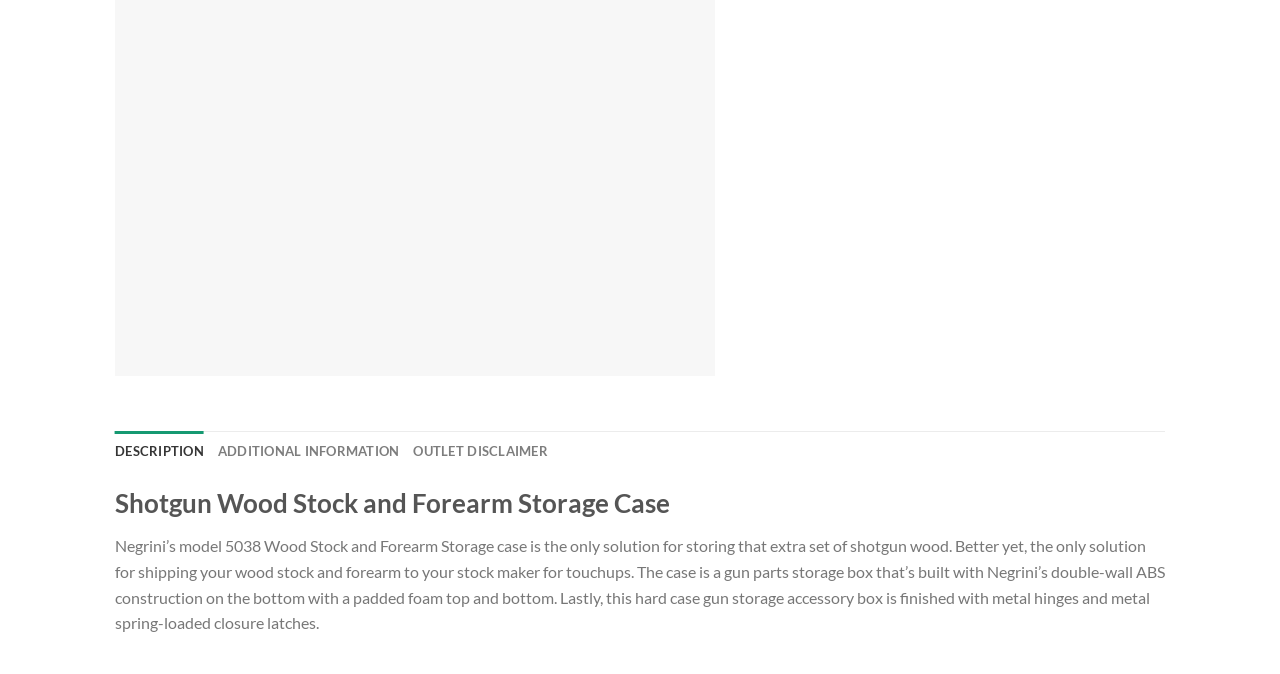Please answer the following question using a single word or phrase: 
How many tabs are there in the tablist?

3